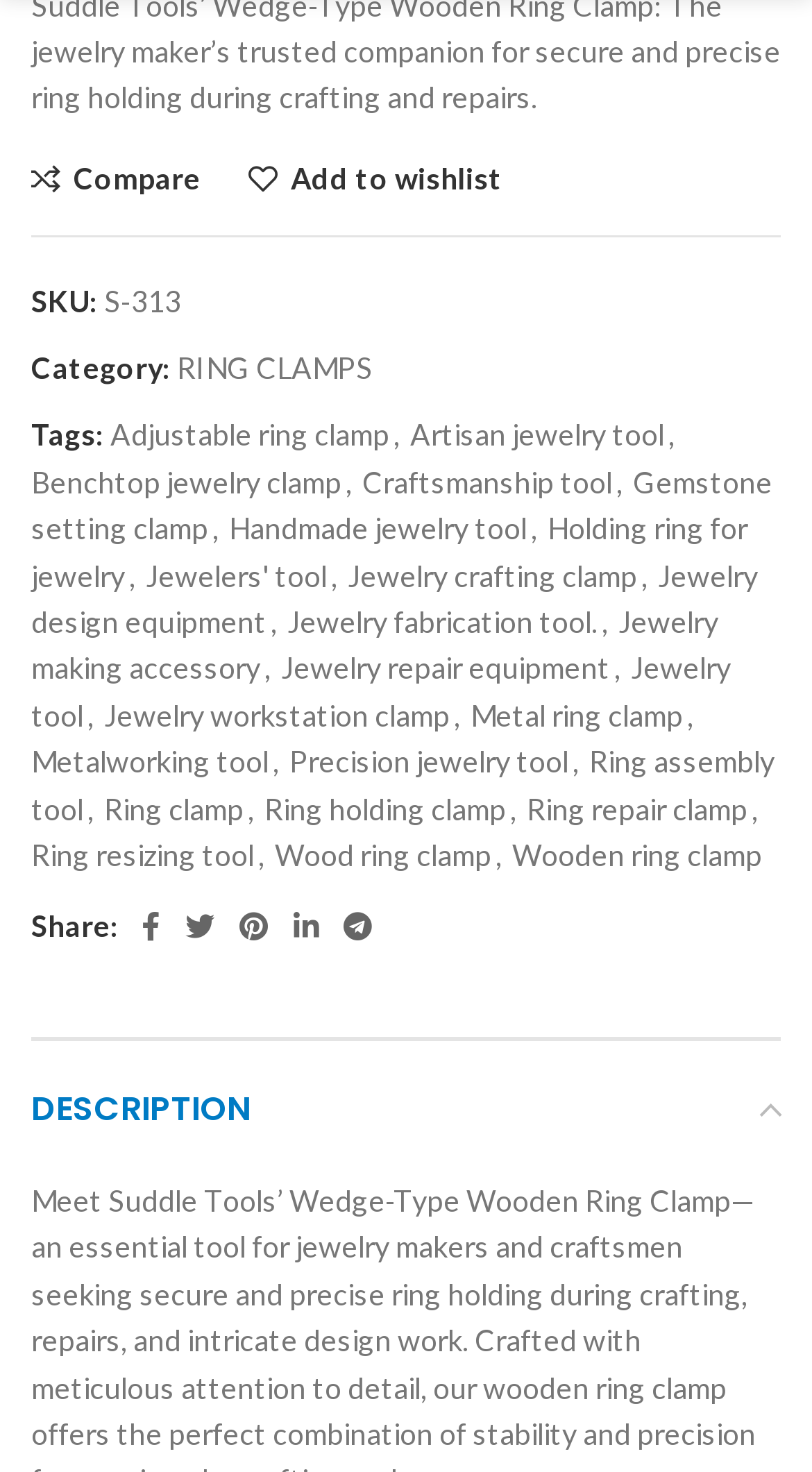What is the title of the product description section?
Refer to the image and respond with a one-word or short-phrase answer.

DESCRIPTION